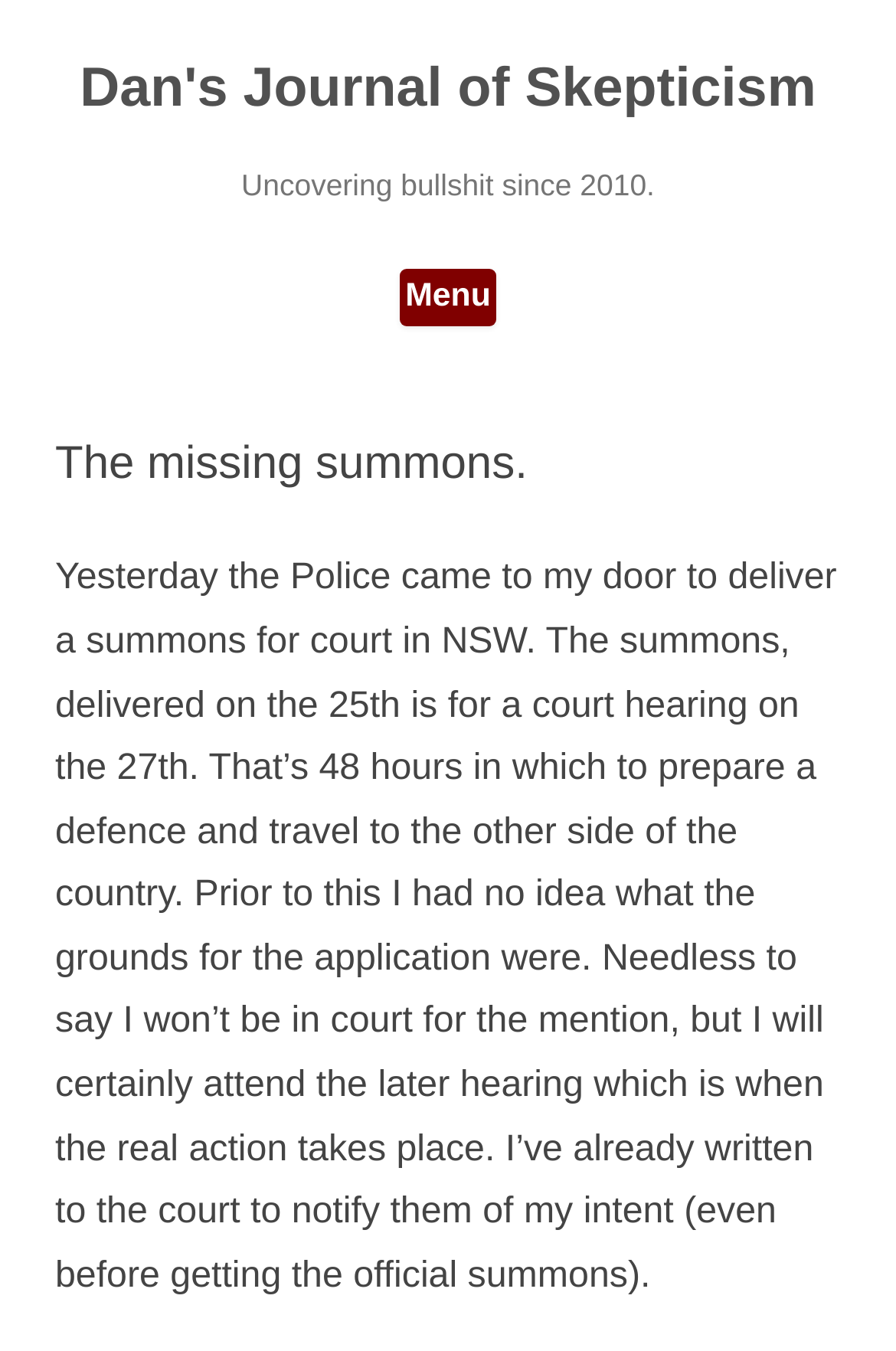Please answer the following query using a single word or phrase: 
What is the author's experience with court summons?

Received a summons with 48 hours' notice